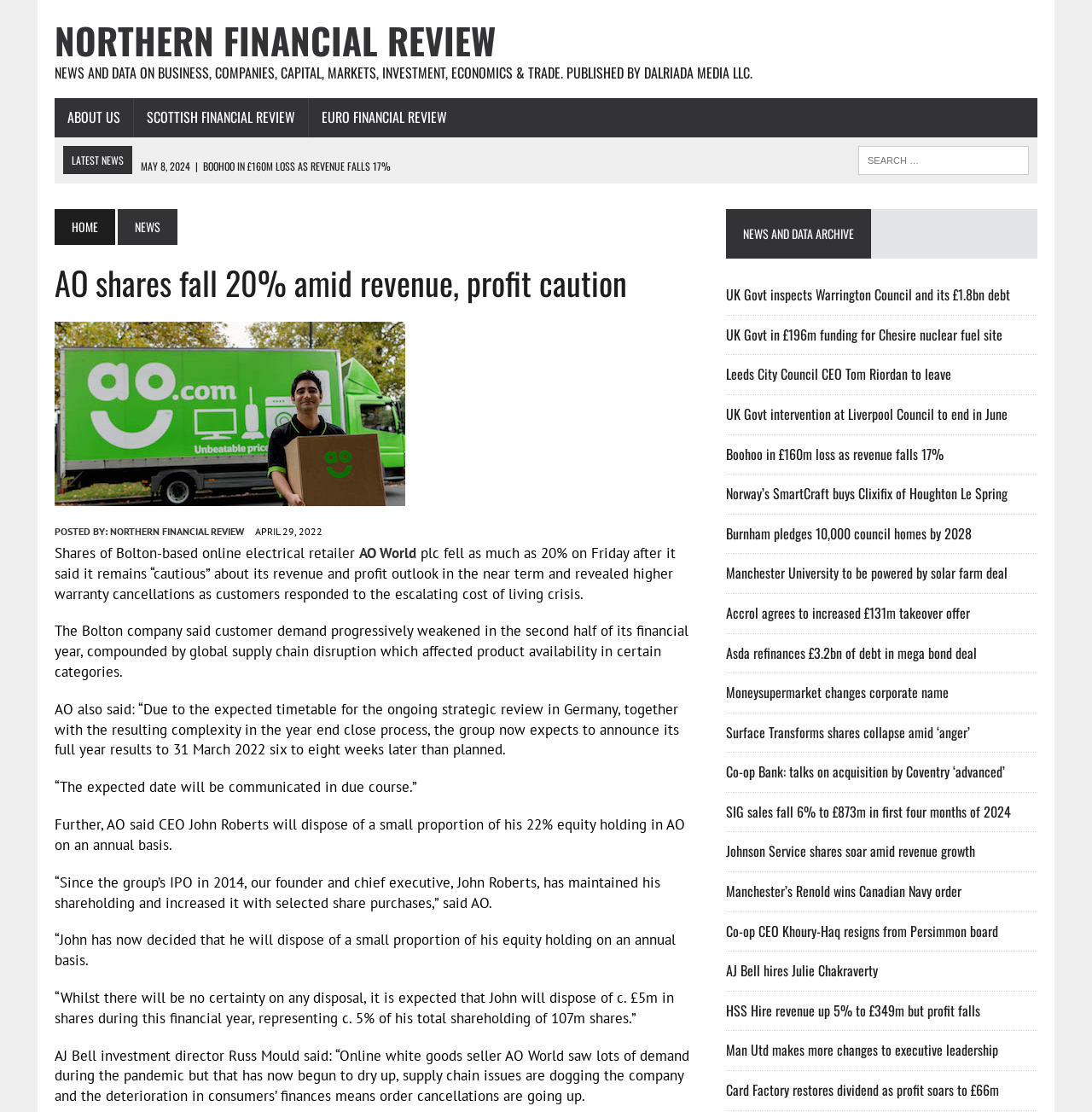Please predict the bounding box coordinates of the element's region where a click is necessary to complete the following instruction: "Search for news". The coordinates should be represented by four float numbers between 0 and 1, i.e., [left, top, right, bottom].

[0.786, 0.131, 0.942, 0.157]